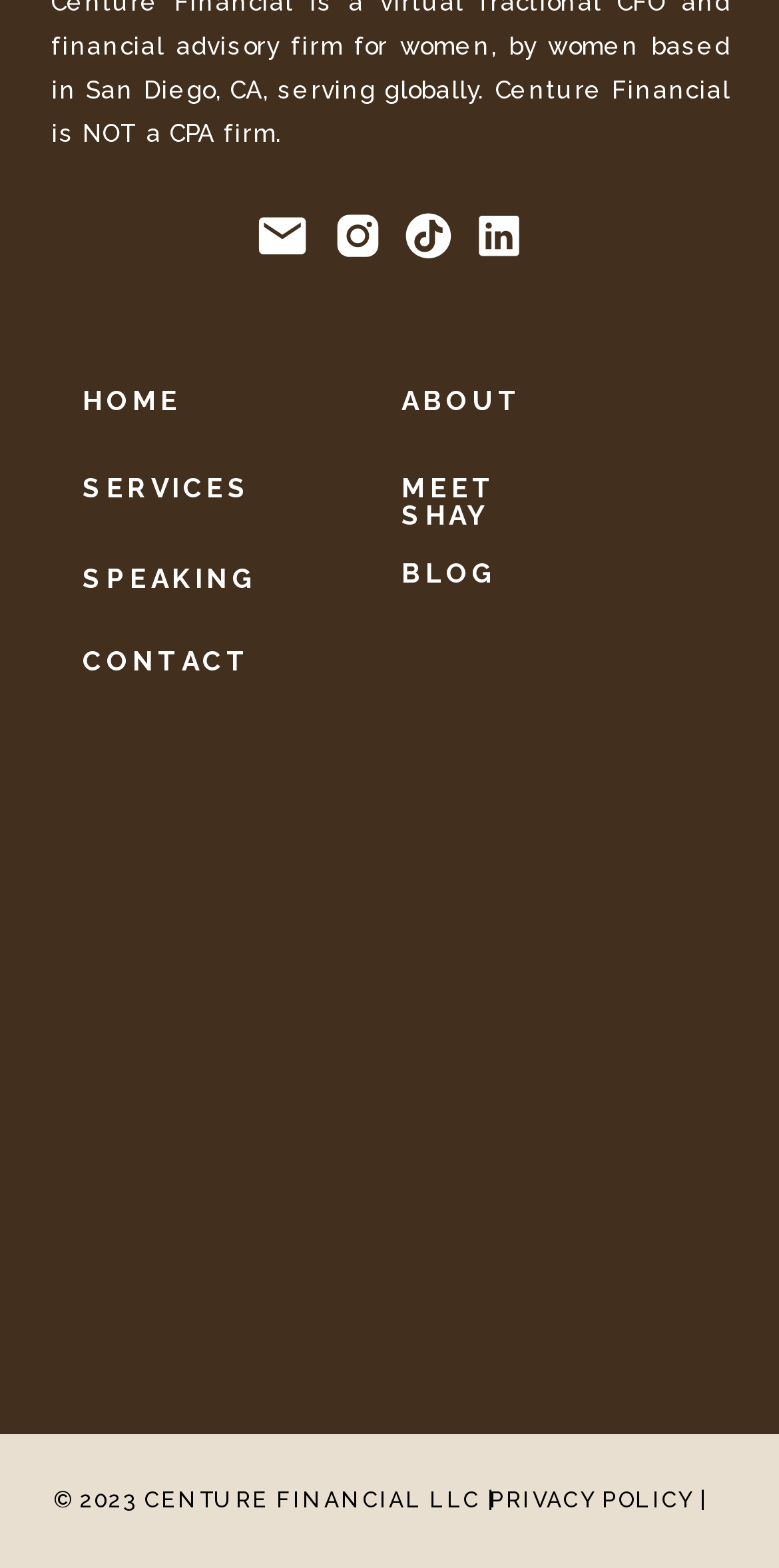Determine the bounding box coordinates for the element that should be clicked to follow this instruction: "Visit Abone Ol's page". The coordinates should be given as four float numbers between 0 and 1, in the format [left, top, right, bottom].

None